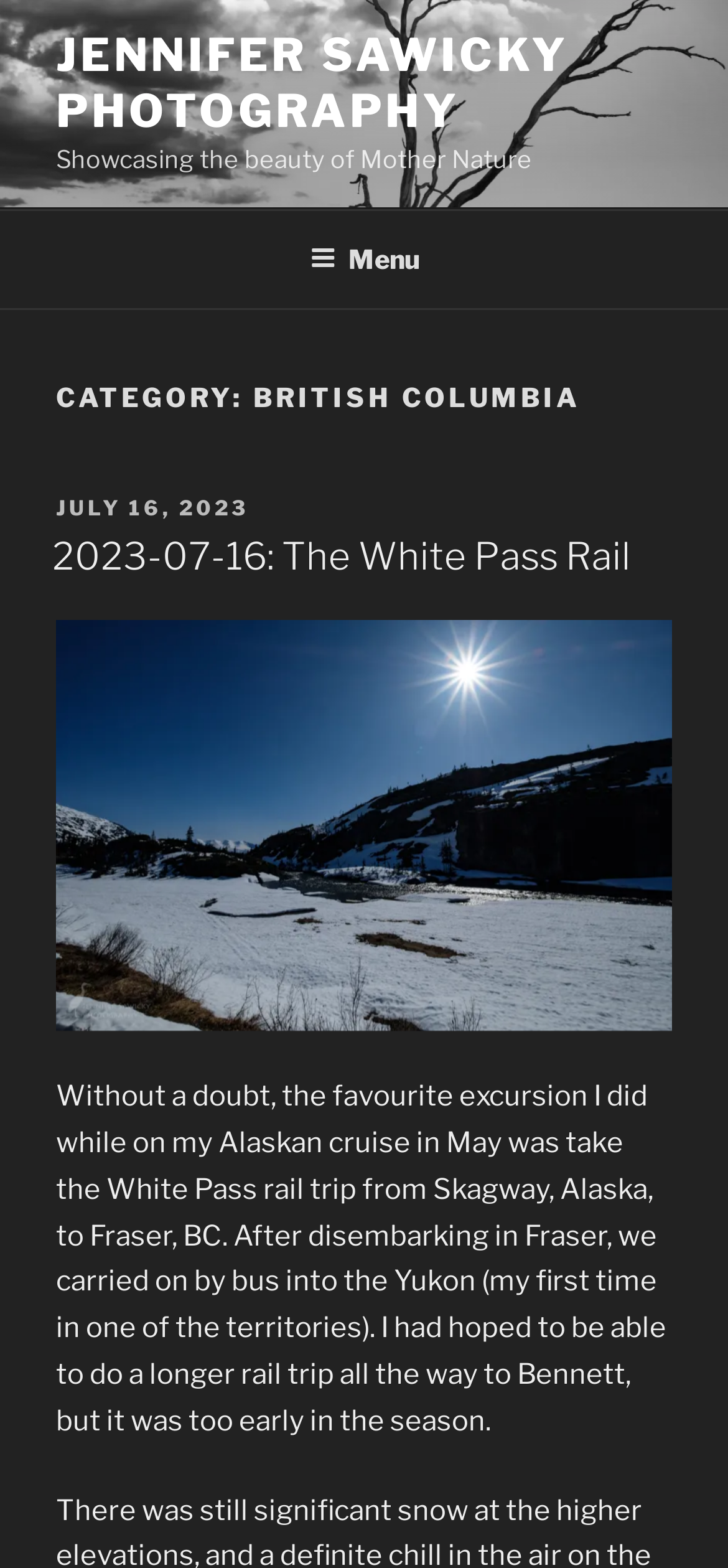What is the excursion mentioned in the post?
Using the information from the image, give a concise answer in one word or a short phrase.

White Pass rail trip